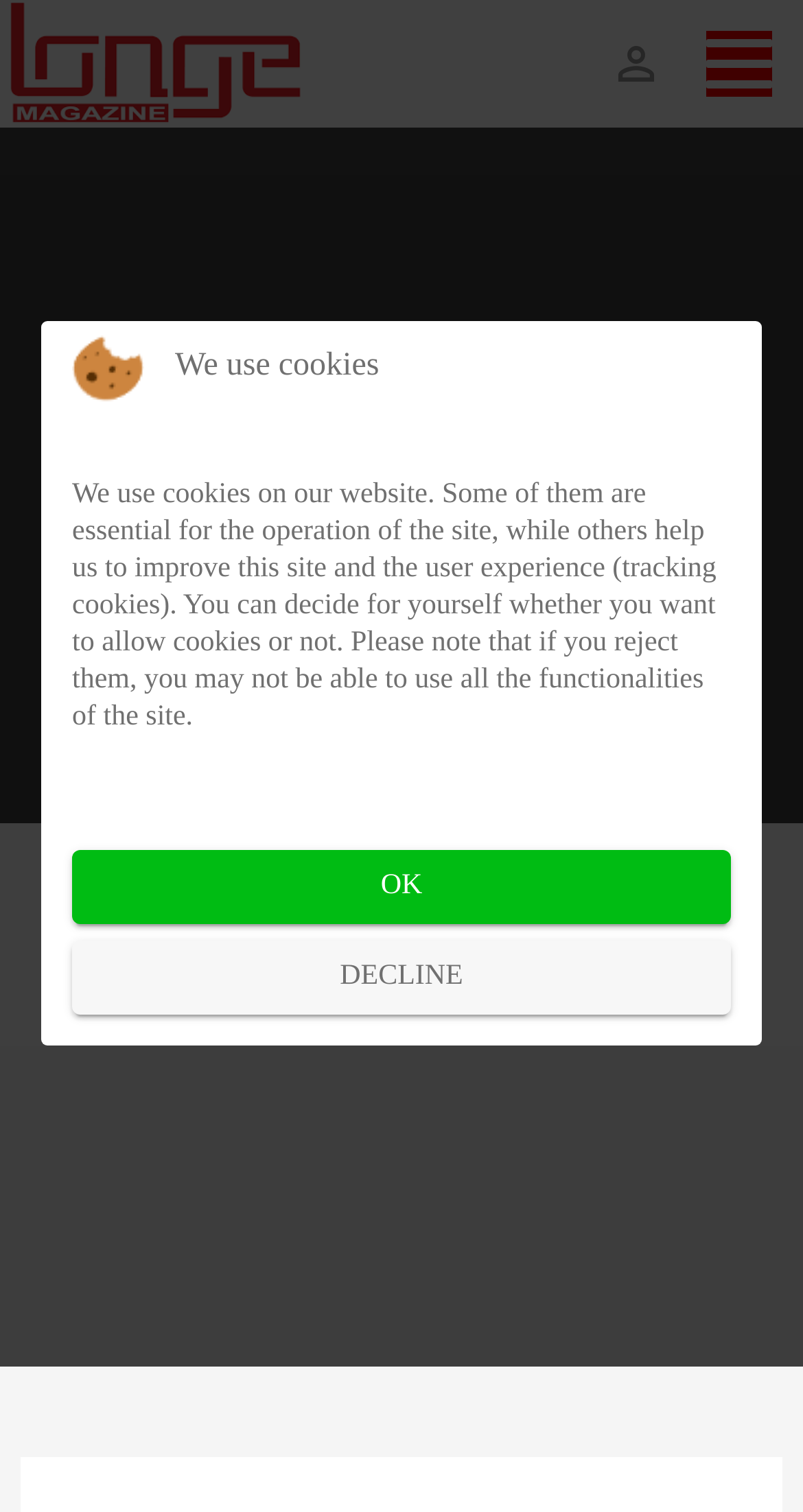What is the category of the website?
Answer the question using a single word or phrase, according to the image.

Business, Fashion, Entertainment, Marketing, Music Promotions